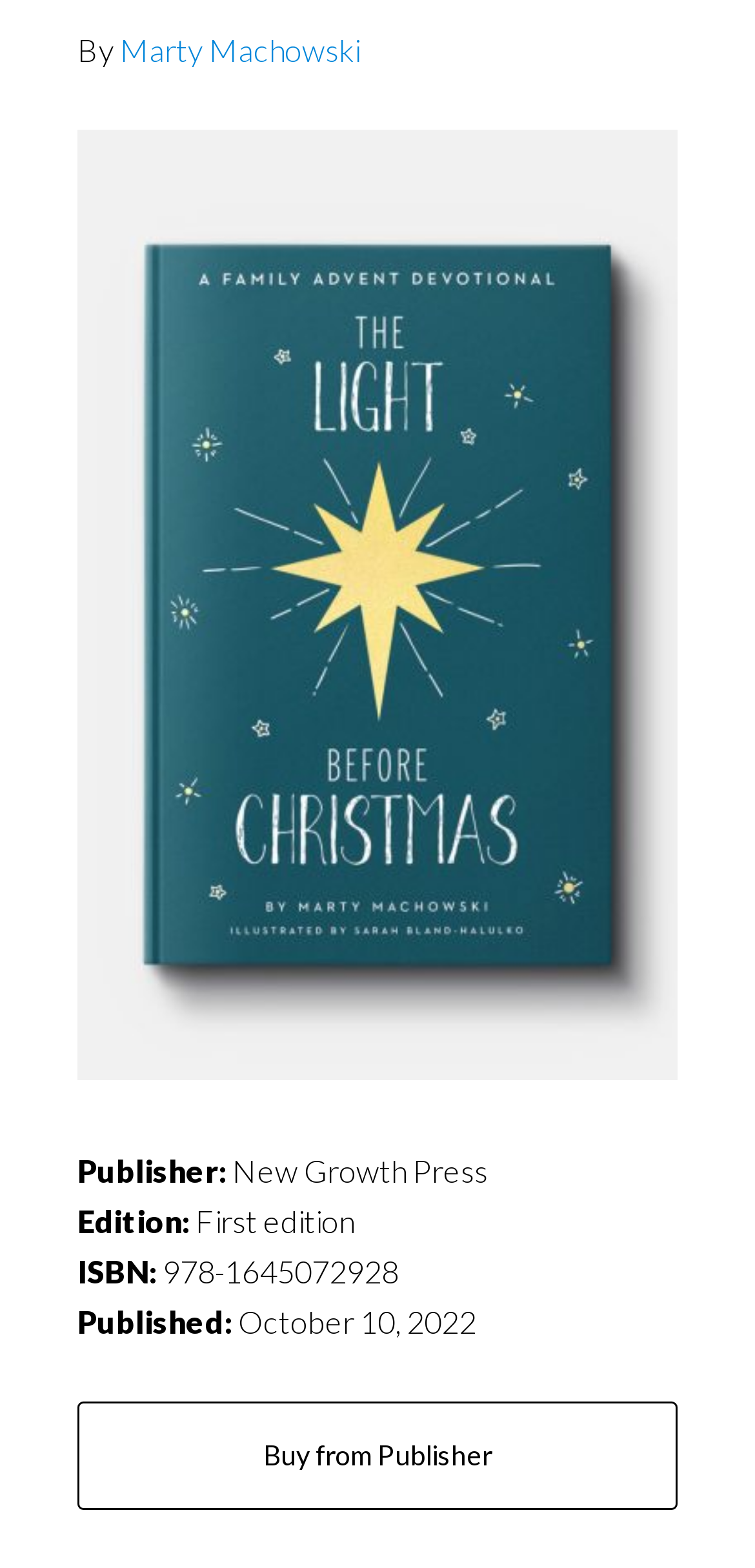Give the bounding box coordinates for the element described by: "Buy from Publisher".

[0.103, 0.893, 0.897, 0.963]